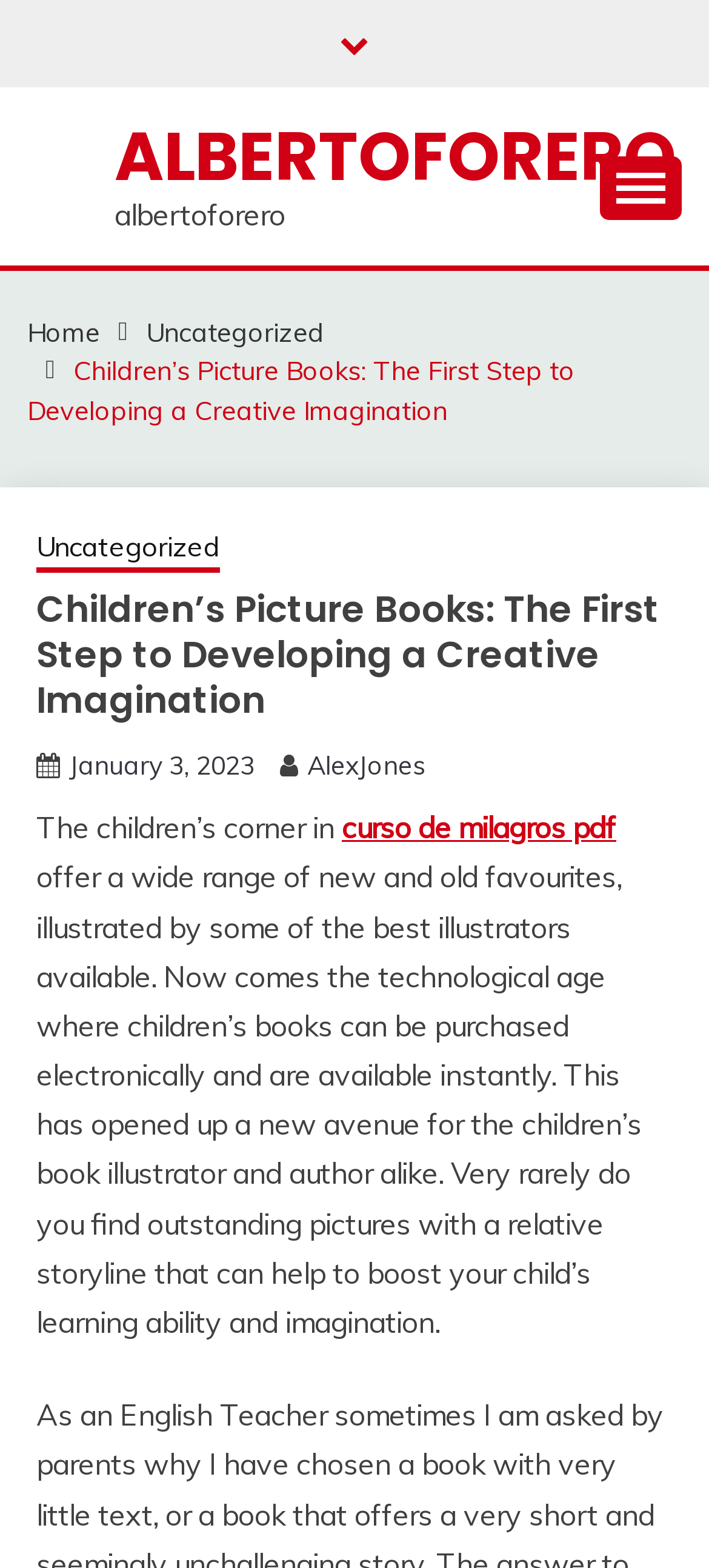What is the current date mentioned on the webpage?
Using the image, respond with a single word or phrase.

January 3, 2023